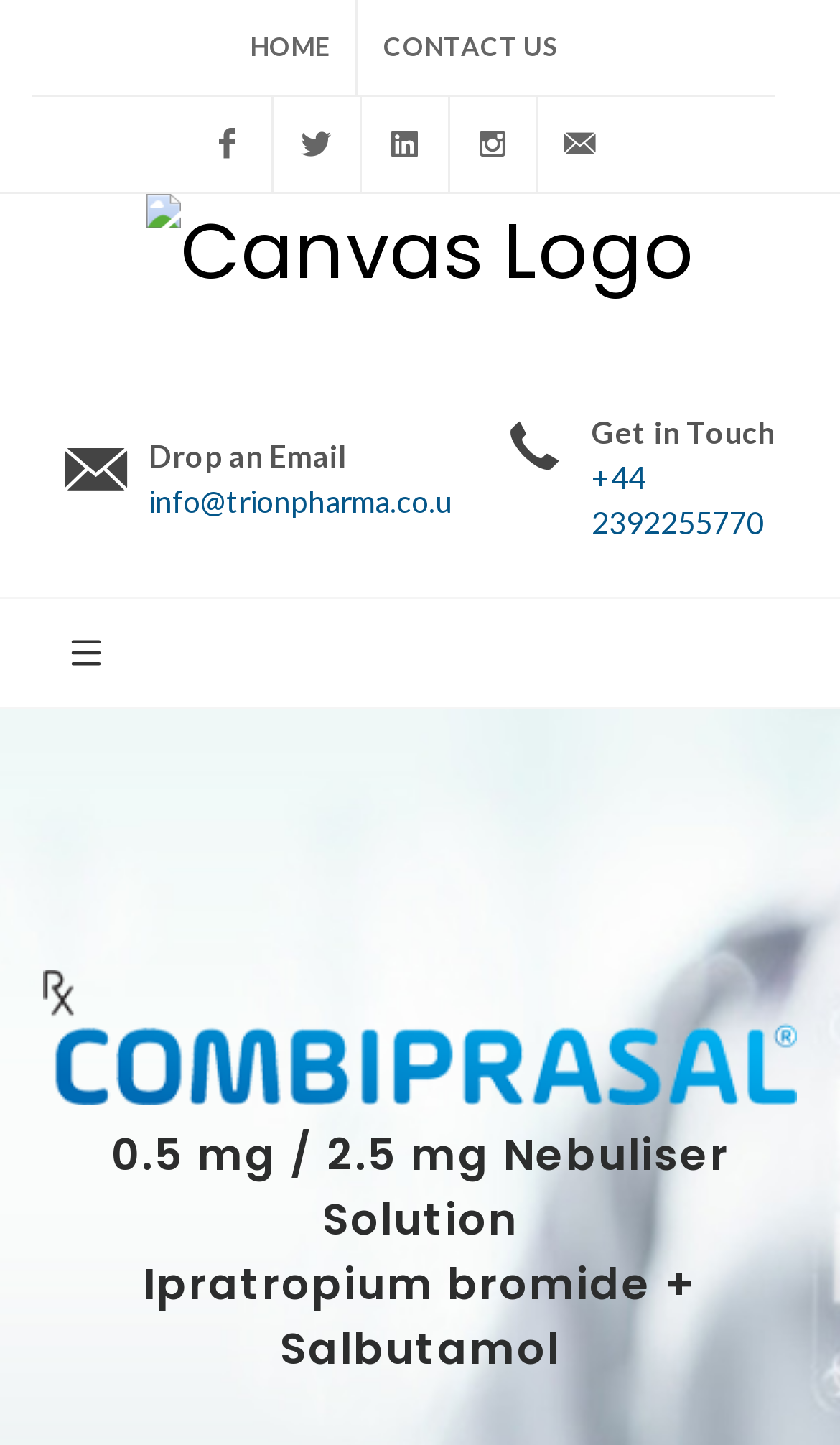Locate the bounding box coordinates of the UI element described by: "Contact Us". Provide the coordinates as four float numbers between 0 and 1, formatted as [left, top, right, bottom].

[0.426, 0.0, 0.695, 0.066]